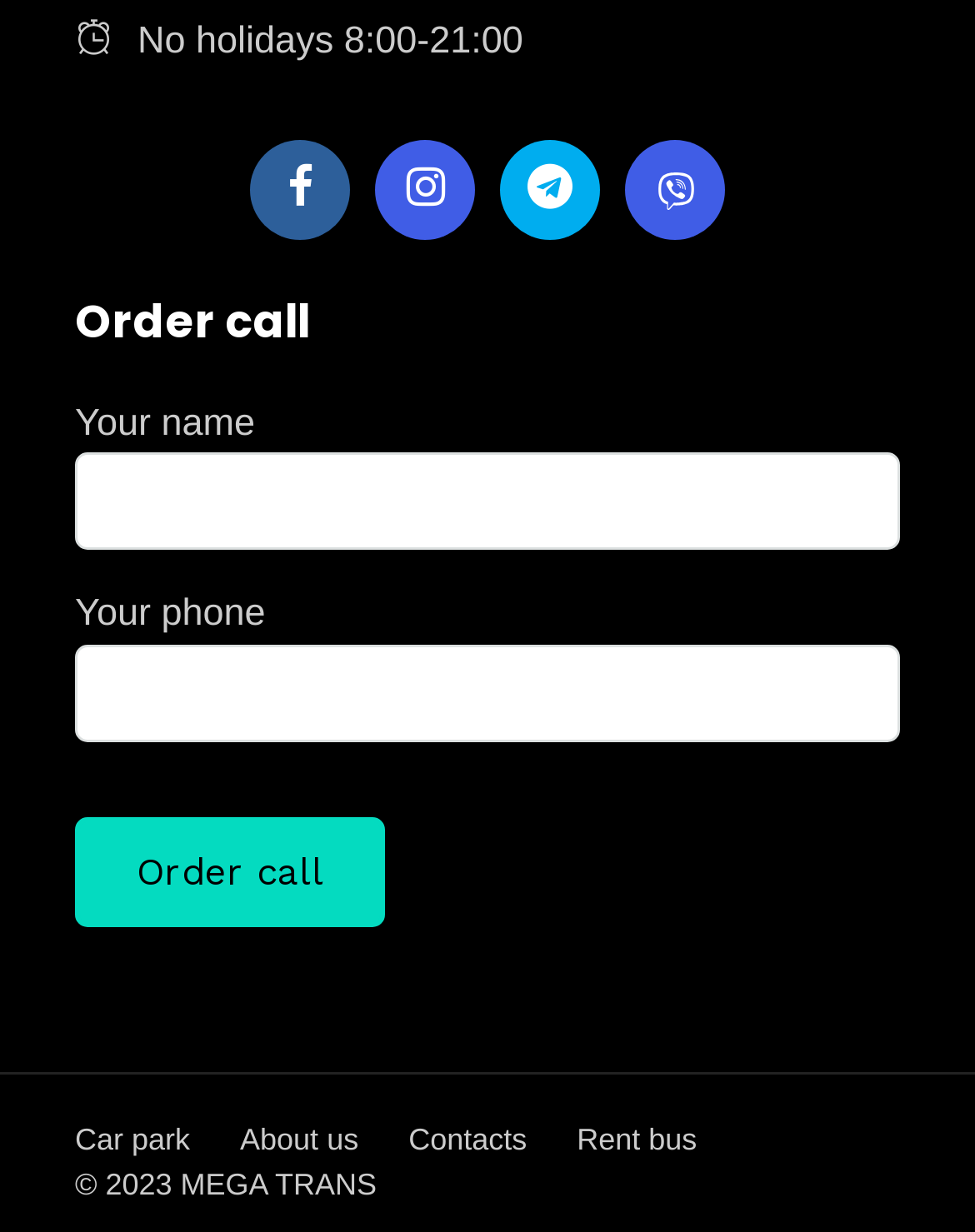Please determine the bounding box of the UI element that matches this description: About us. The coordinates should be given as (top-left x, top-left y, bottom-right x, bottom-right y), with all values between 0 and 1.

[0.246, 0.911, 0.368, 0.939]